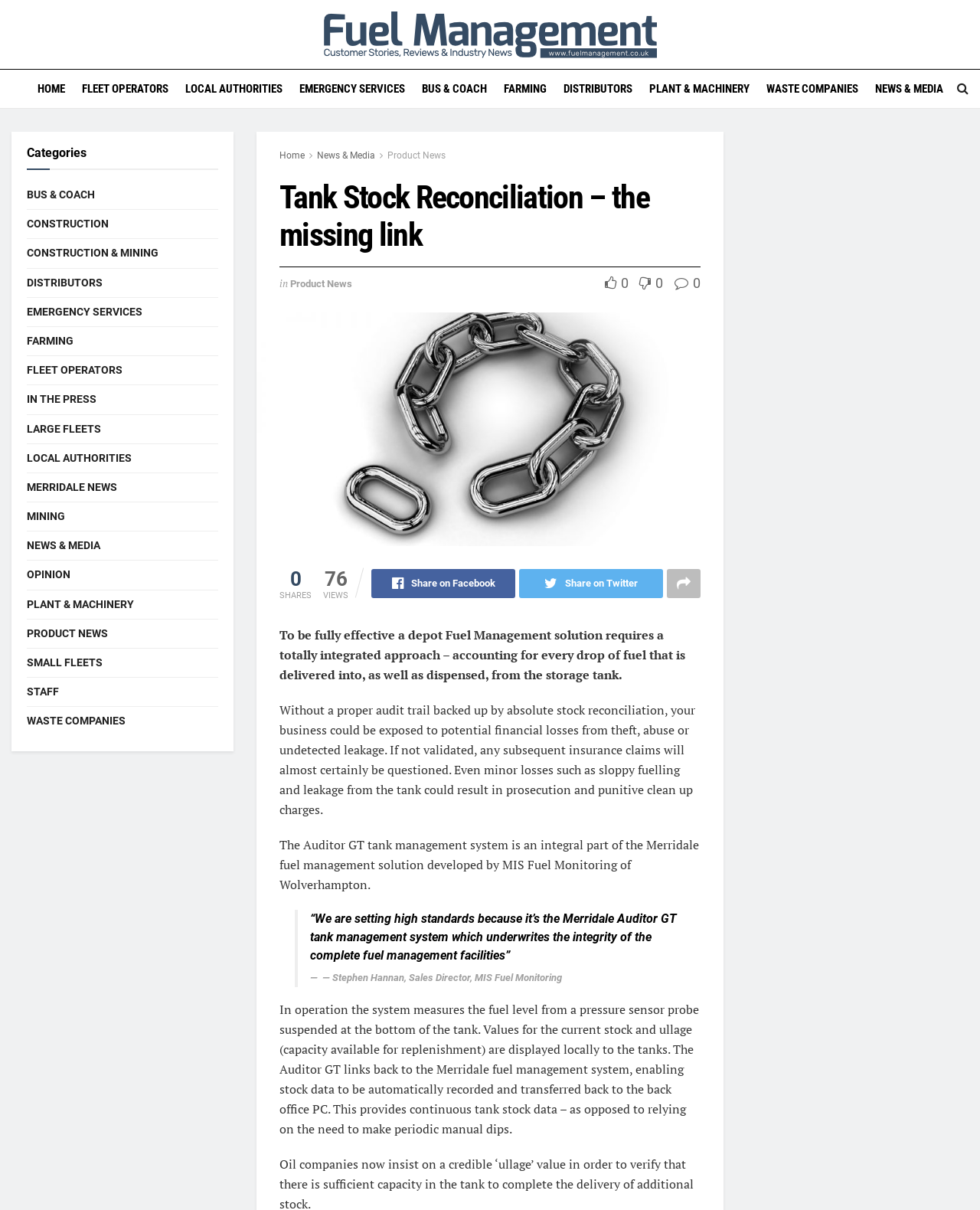Identify the bounding box of the UI element described as follows: "parent_node: Share on Facebook". Provide the coordinates as four float numbers in the range of 0 to 1 [left, top, right, bottom].

[0.68, 0.47, 0.715, 0.494]